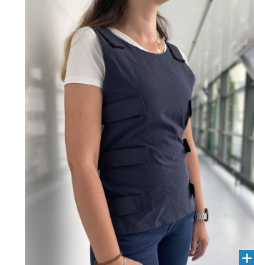Illustrate the scene in the image with a detailed description.

The image showcases a woman wearing a fitted dark navy vest adorned with multiple straps on the front. She has paired the vest with a short-sleeved white t-shirt underneath. The background features a modern, well-lit corridor, likely within a research or technology facility, emphasizing an innovative environment. This attire may suggest involvement in a scientific or technical domain, possibly related to research or experimentation, aligning with the Fraunhofer-Gesellschaft's mission to drive advancements in technology and innovation. The visible wristwatch adds a casual yet professional touch to her ensemble.